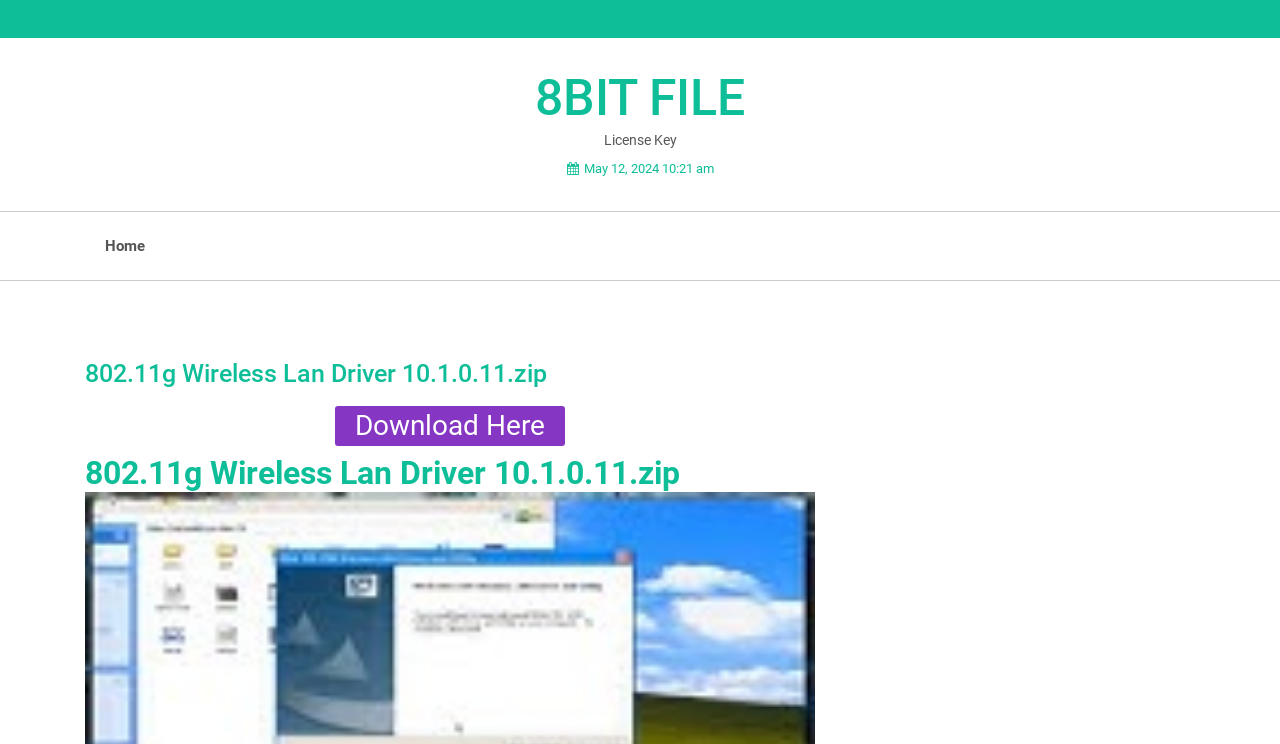What is the category of the file?
Based on the image, answer the question with as much detail as possible.

I found the category of the file by looking at the heading element with the text '8BIT FILE'. This suggests that the driver file belongs to this specific category.